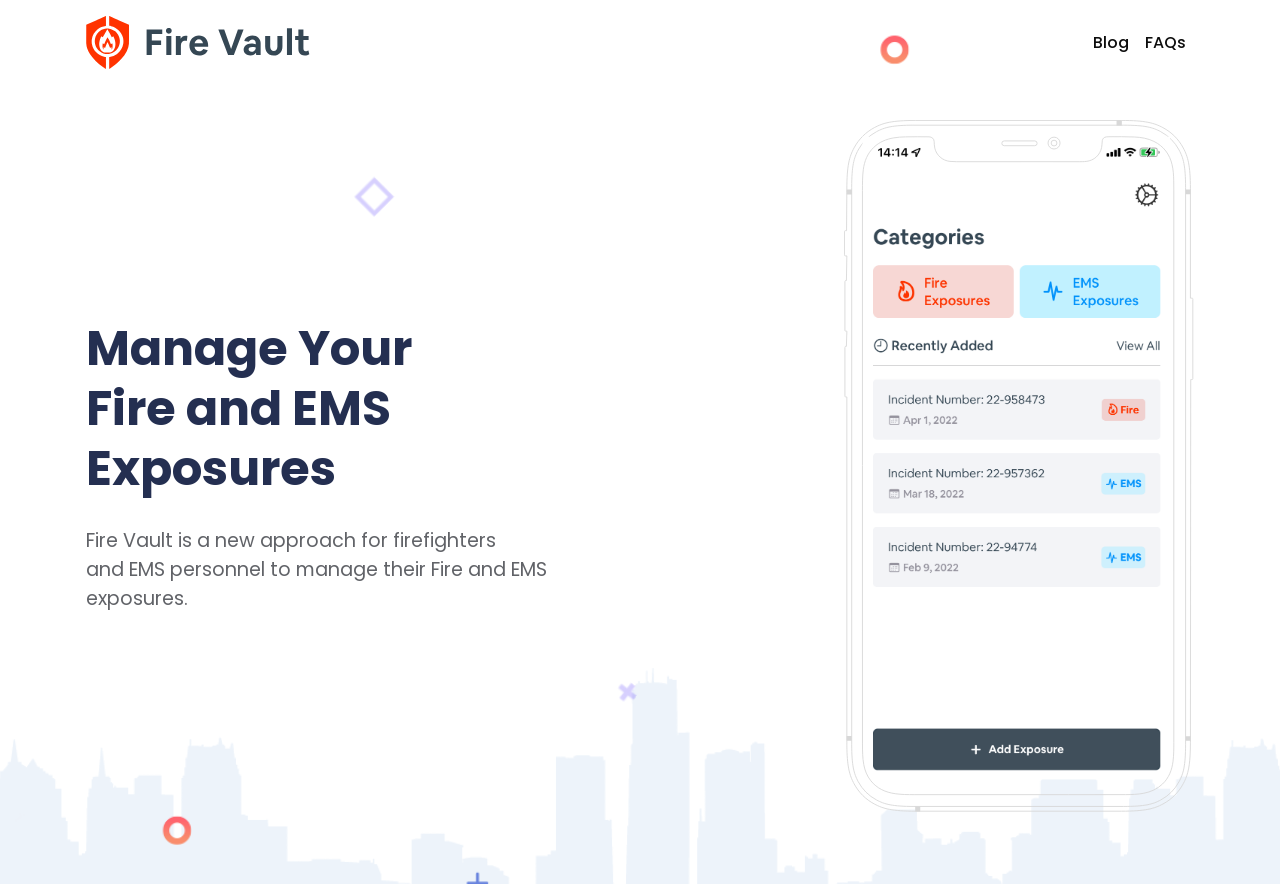What is located at the top right of the webpage?
Using the details shown in the screenshot, provide a comprehensive answer to the question.

Based on the bounding box coordinates, the links to Blog and FAQs are located at the top right of the webpage, with y1 coordinates of 0.025 and 0.025 respectively, indicating they are at the top of the webpage.